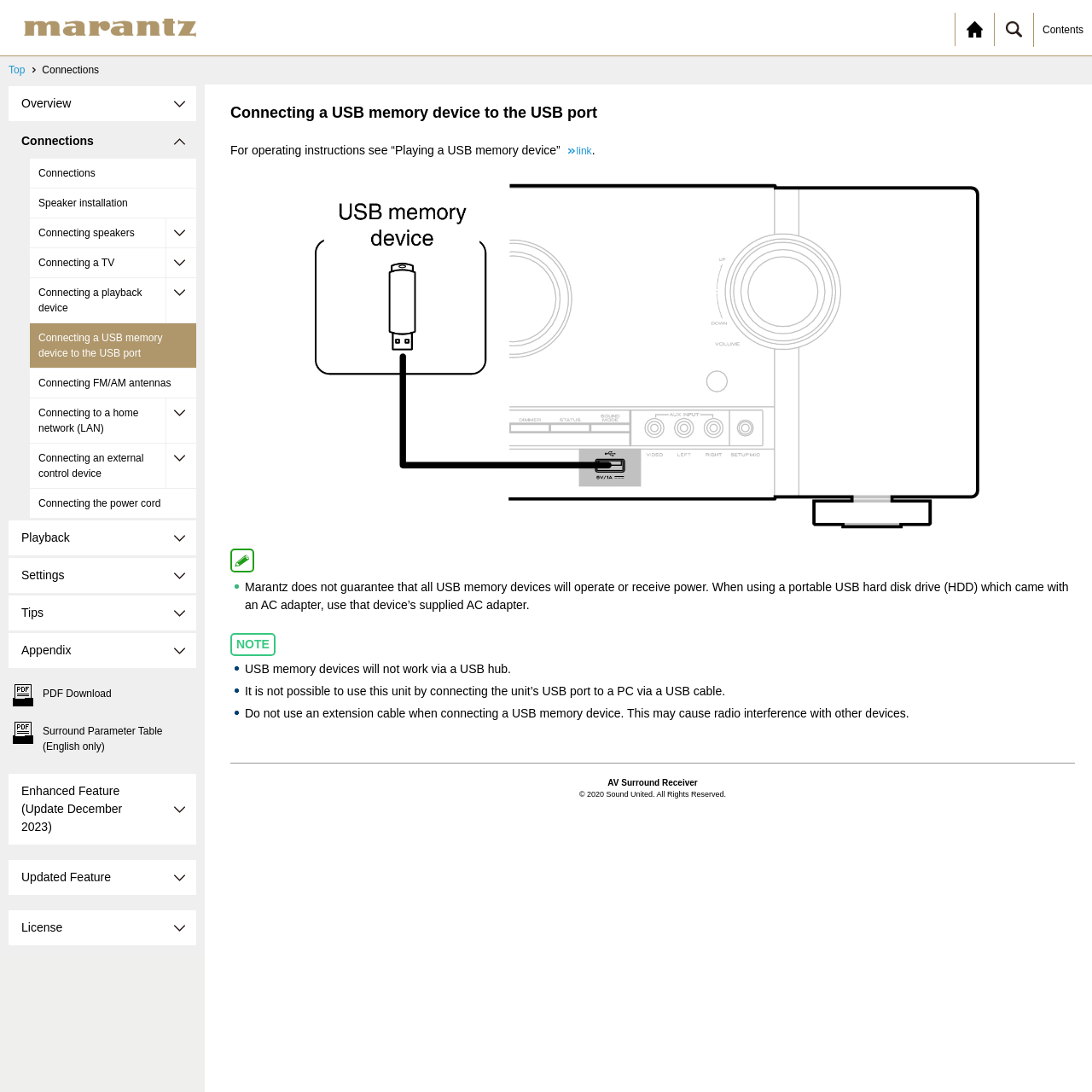What is the purpose of the link 'Connecting a TV'?
Please respond to the question thoroughly and include all relevant details.

The link 'Connecting a TV' is one of the options under the 'Connections' section, which suggests that it provides instructions or information on how to connect a TV to the device. This link is likely intended to help users set up their TV connection.